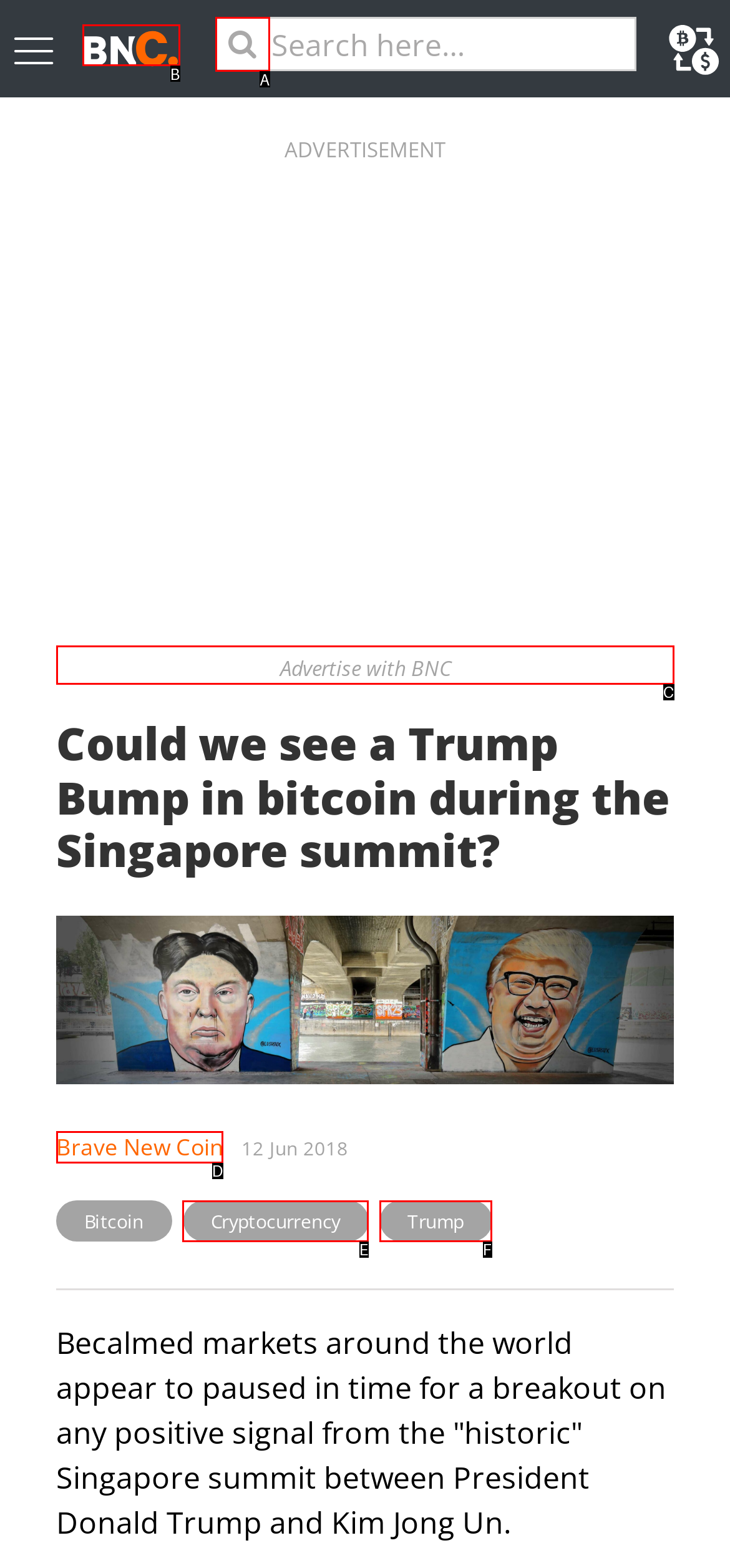Choose the option that matches the following description: aria-label="Search" value=""
Answer with the letter of the correct option.

A